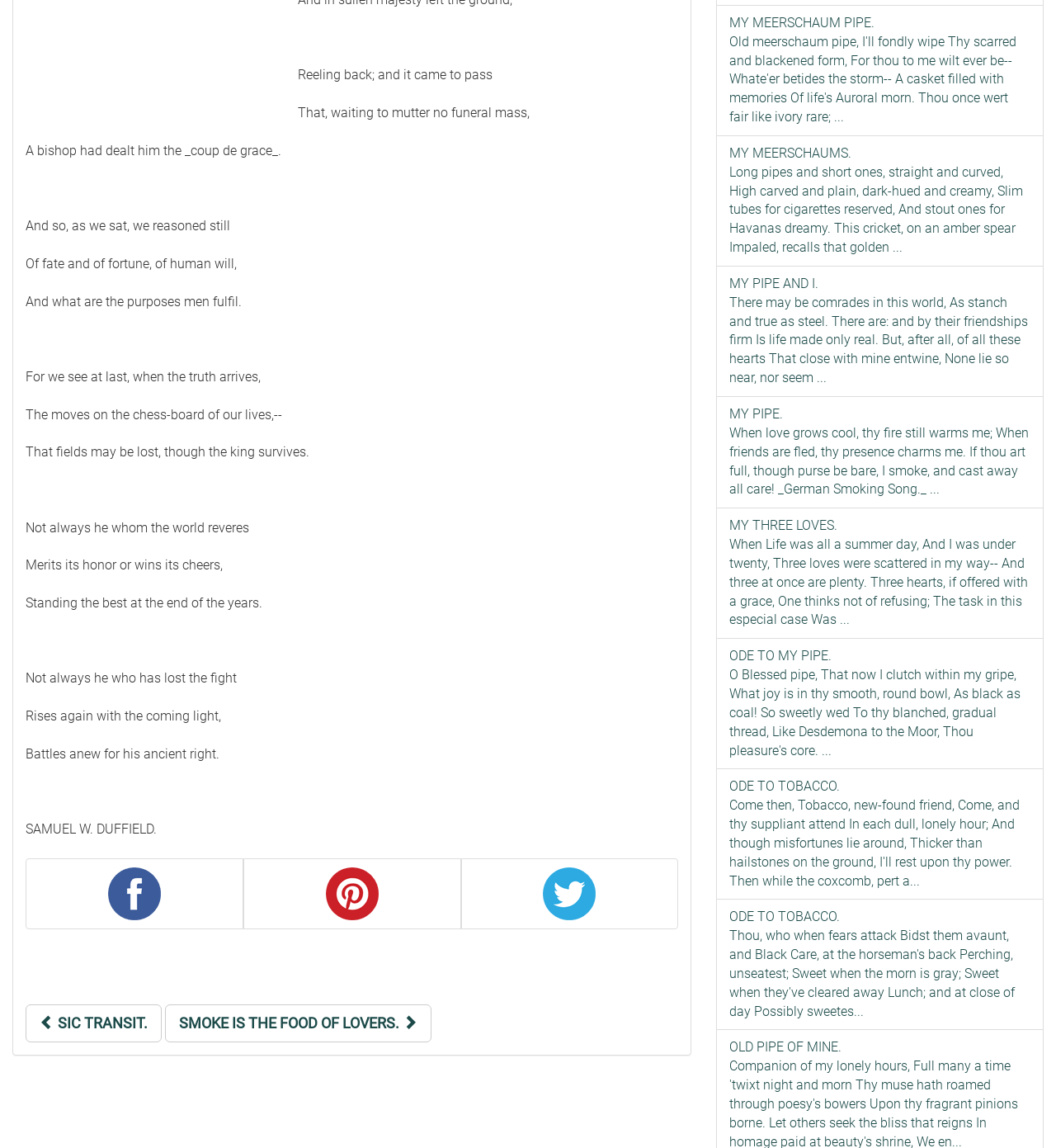Please provide a comprehensive response to the question below by analyzing the image: 
How many linked poems are there?

There are seven linked poems on the webpage, each with a unique title and content, and they can be accessed by clicking on the corresponding links.